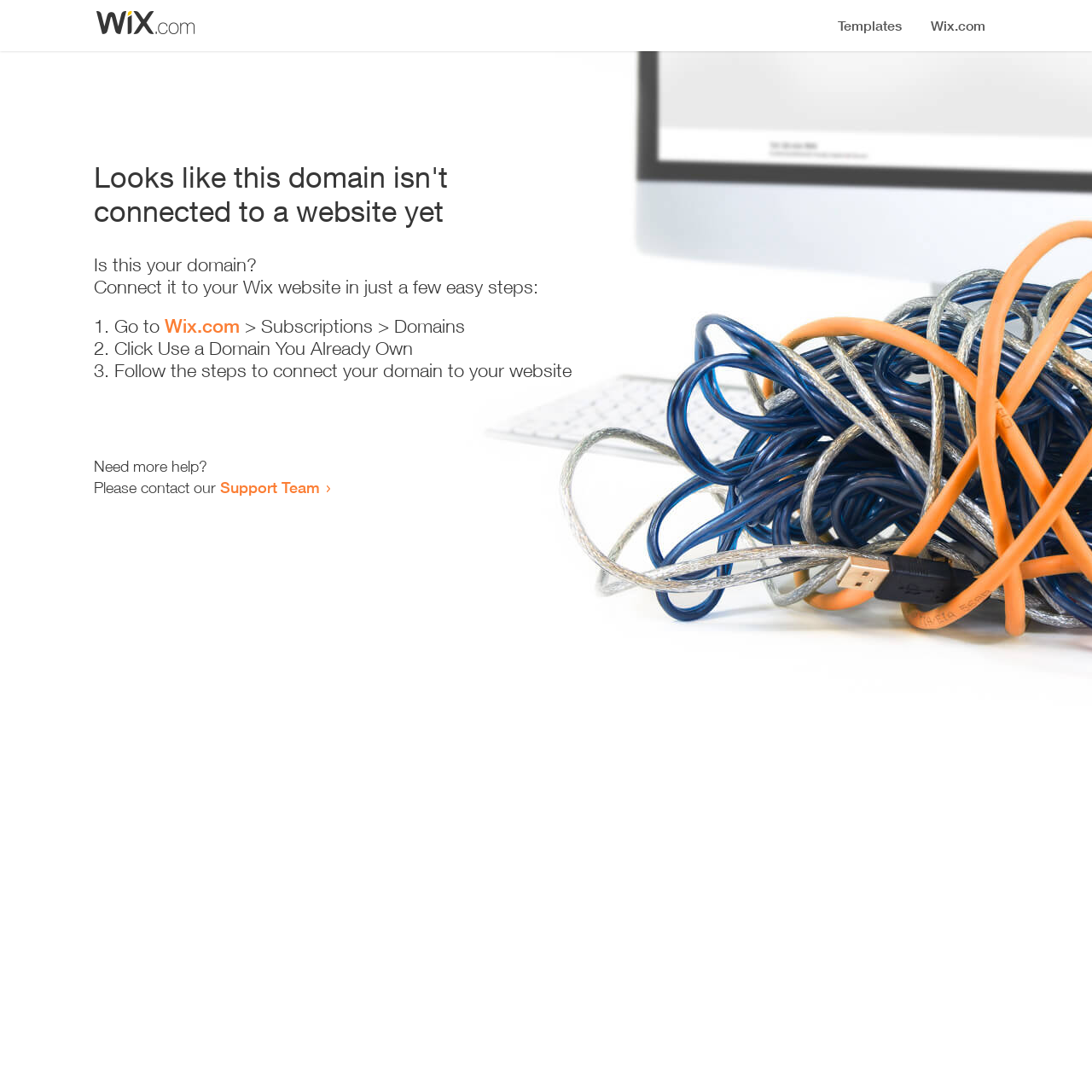Provide the bounding box coordinates of the UI element this sentence describes: "Support Team".

[0.202, 0.438, 0.293, 0.455]